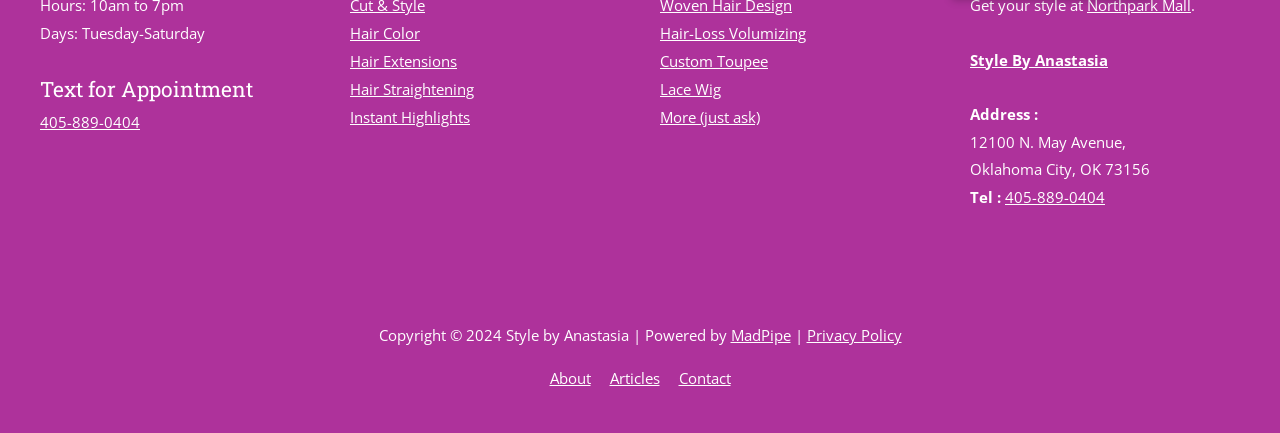Give a short answer to this question using one word or a phrase:
What is the purpose of the 'More (just ask)' link?

To inquire about additional hair services